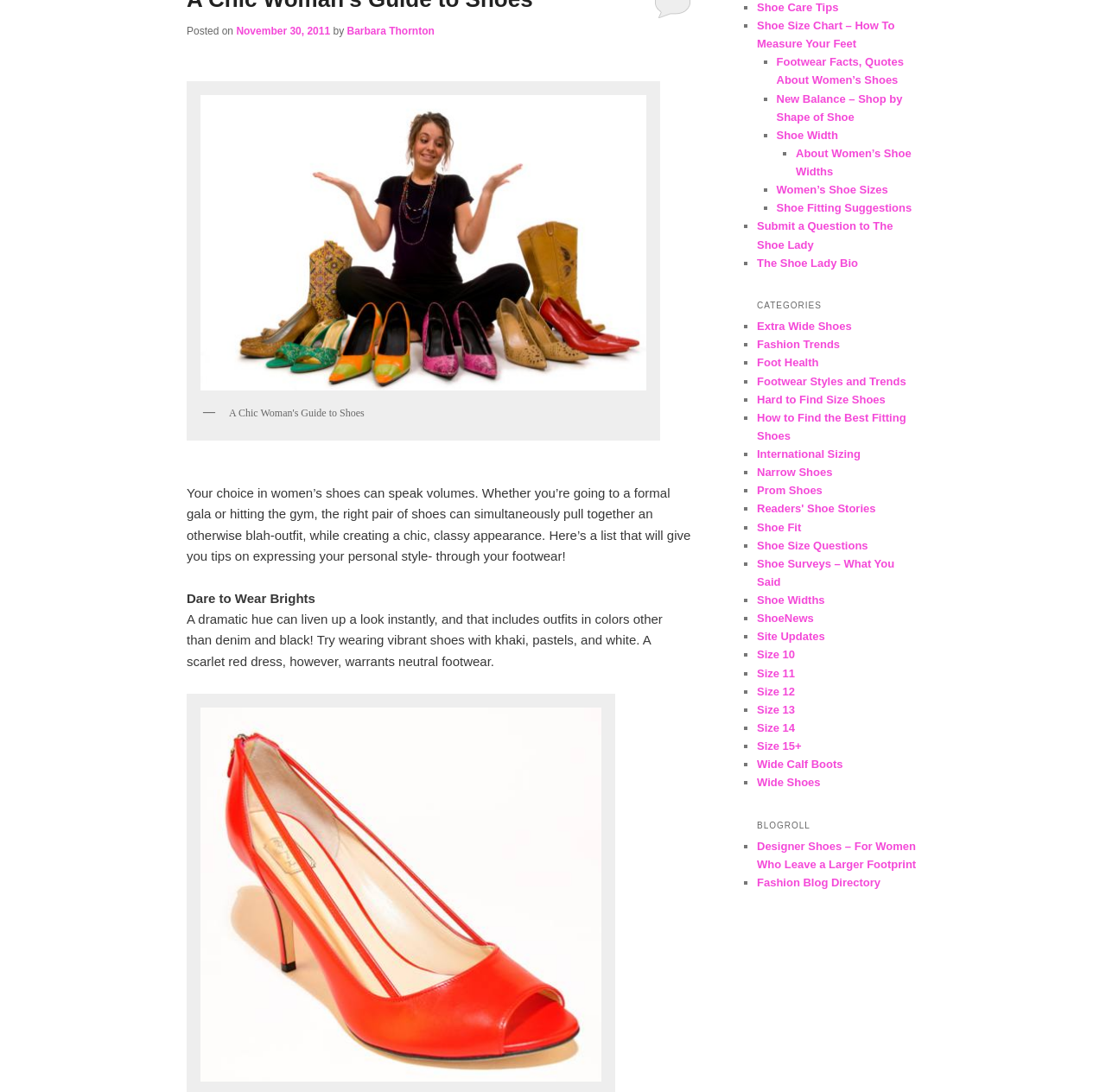Find the bounding box of the UI element described as: "Size 15+". The bounding box coordinates should be given as four float values between 0 and 1, i.e., [left, top, right, bottom].

[0.684, 0.677, 0.725, 0.689]